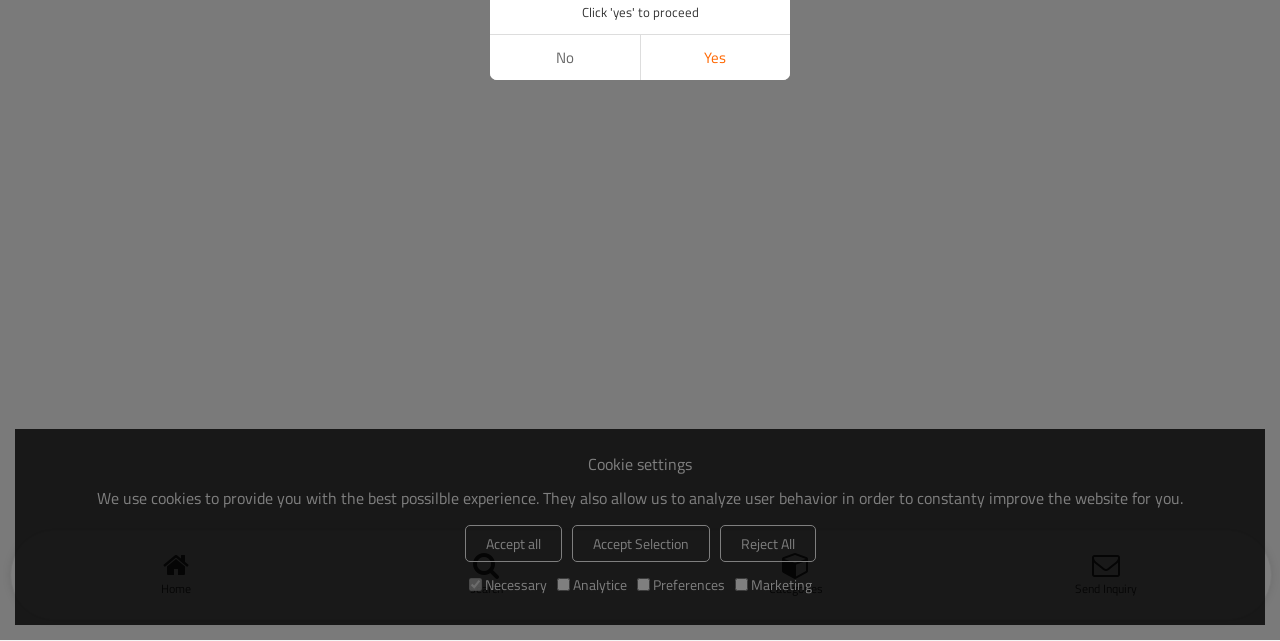Identify the bounding box coordinates for the UI element described as: "Yes".

[0.5, 0.055, 0.617, 0.125]